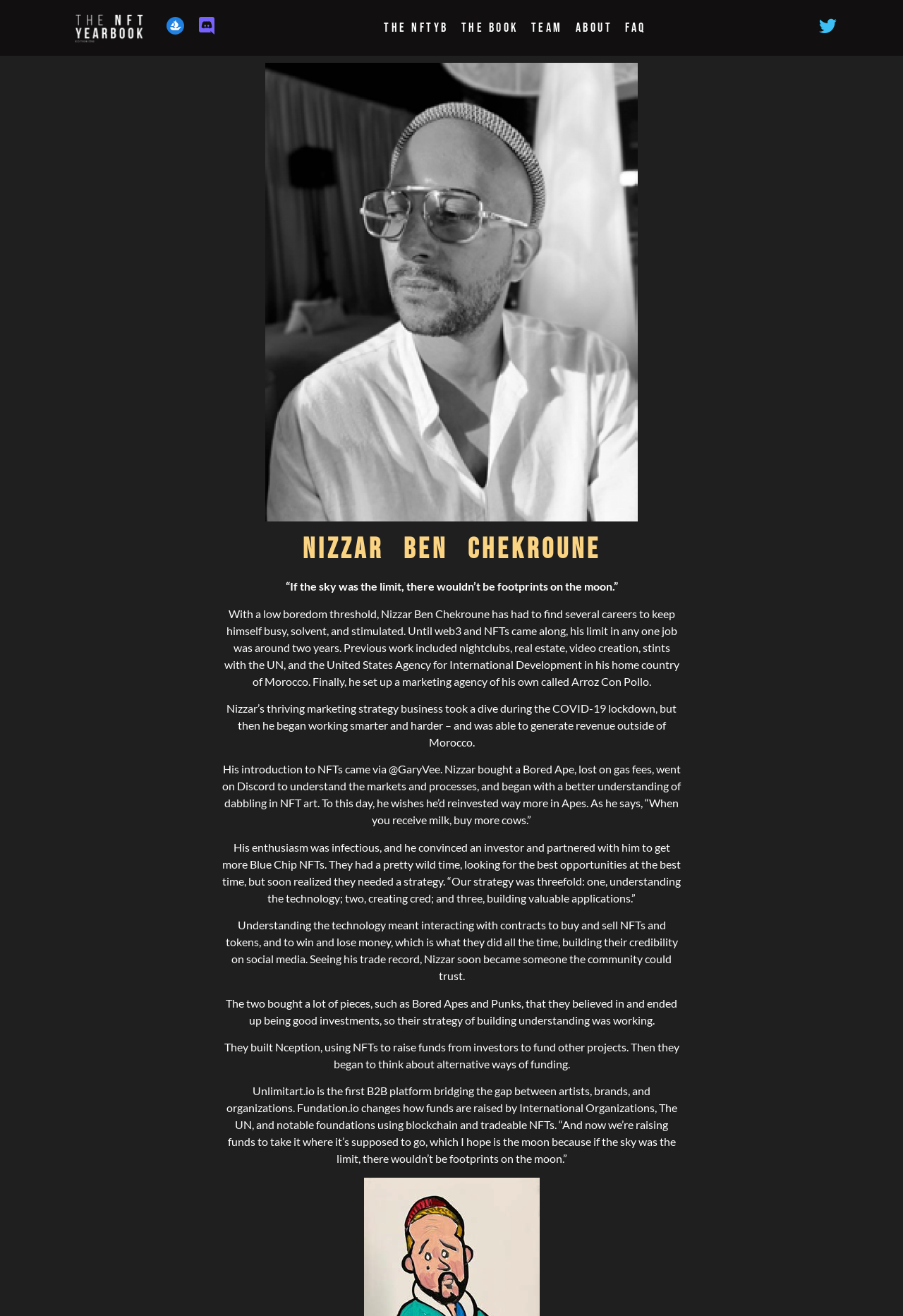With reference to the image, please provide a detailed answer to the following question: What is the quote mentioned on the webpage?

The webpage mentions a quote 'If the sky was the limit, there wouldn’t be footprints on the moon.' which is attributed to Nizzar Ben Chekroune and is used to describe his enthusiasm and ambition in the NFT market.